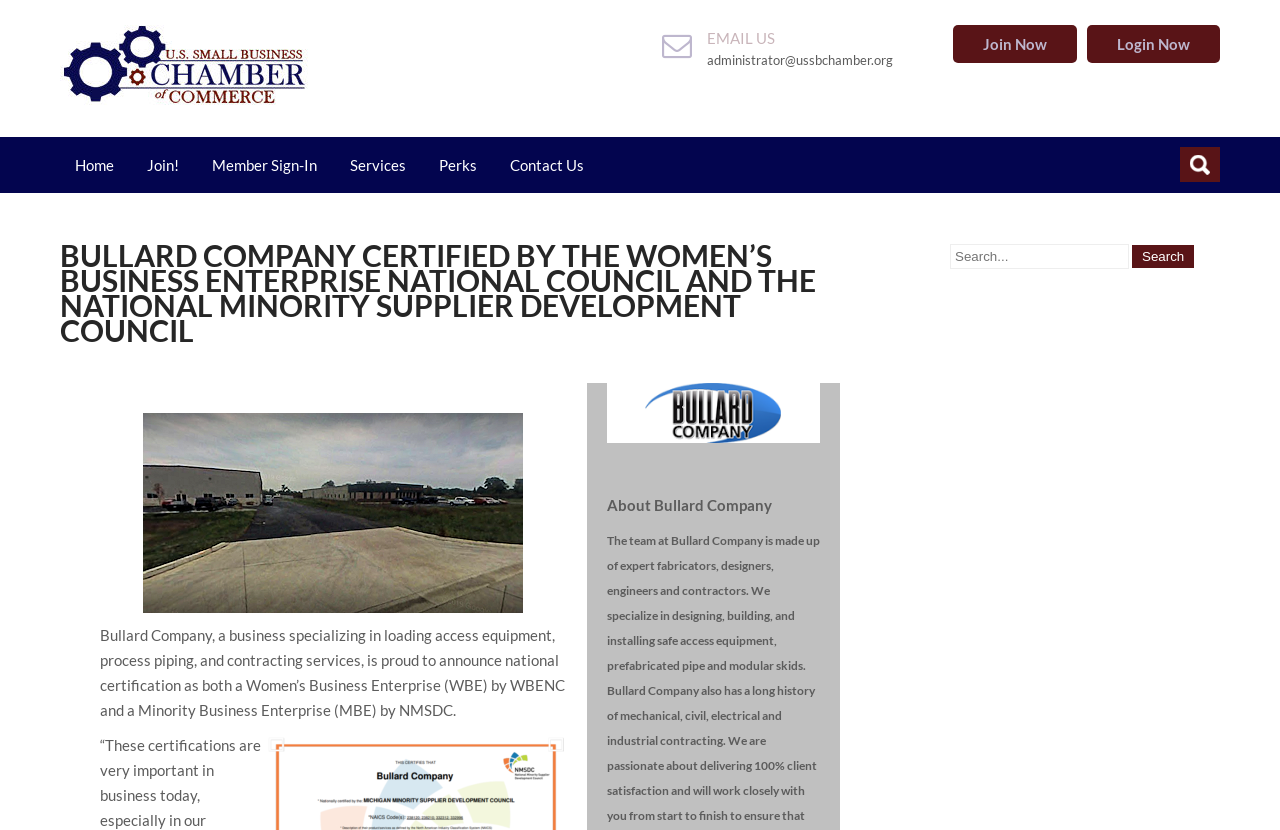What is the email address to contact?
Using the visual information, respond with a single word or phrase.

administrator@ussbchamber.org